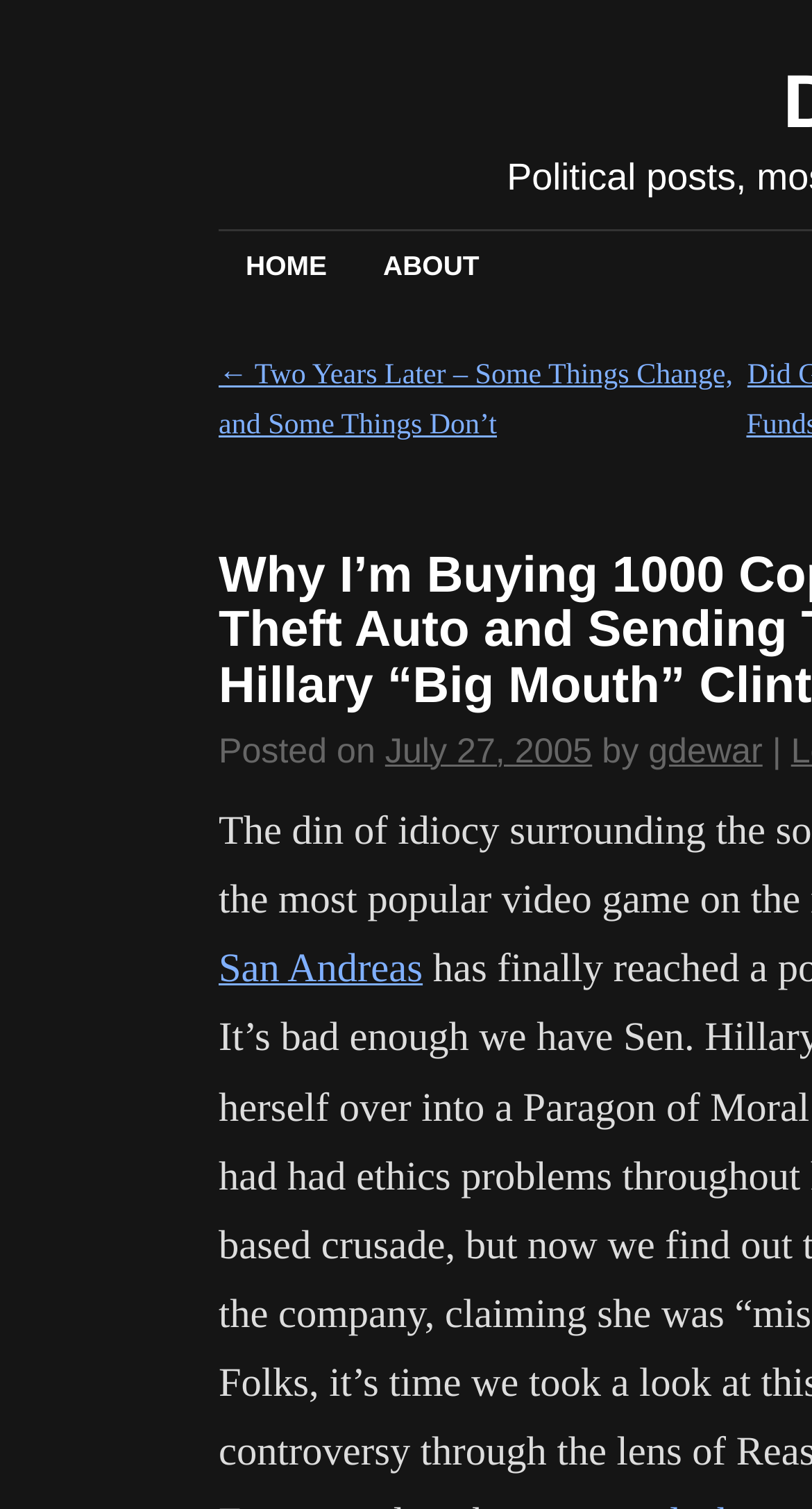Please determine the bounding box of the UI element that matches this description: Home. The coordinates should be given as (top-left x, top-left y, bottom-right x, bottom-right y), with all values between 0 and 1.

[0.269, 0.154, 0.436, 0.194]